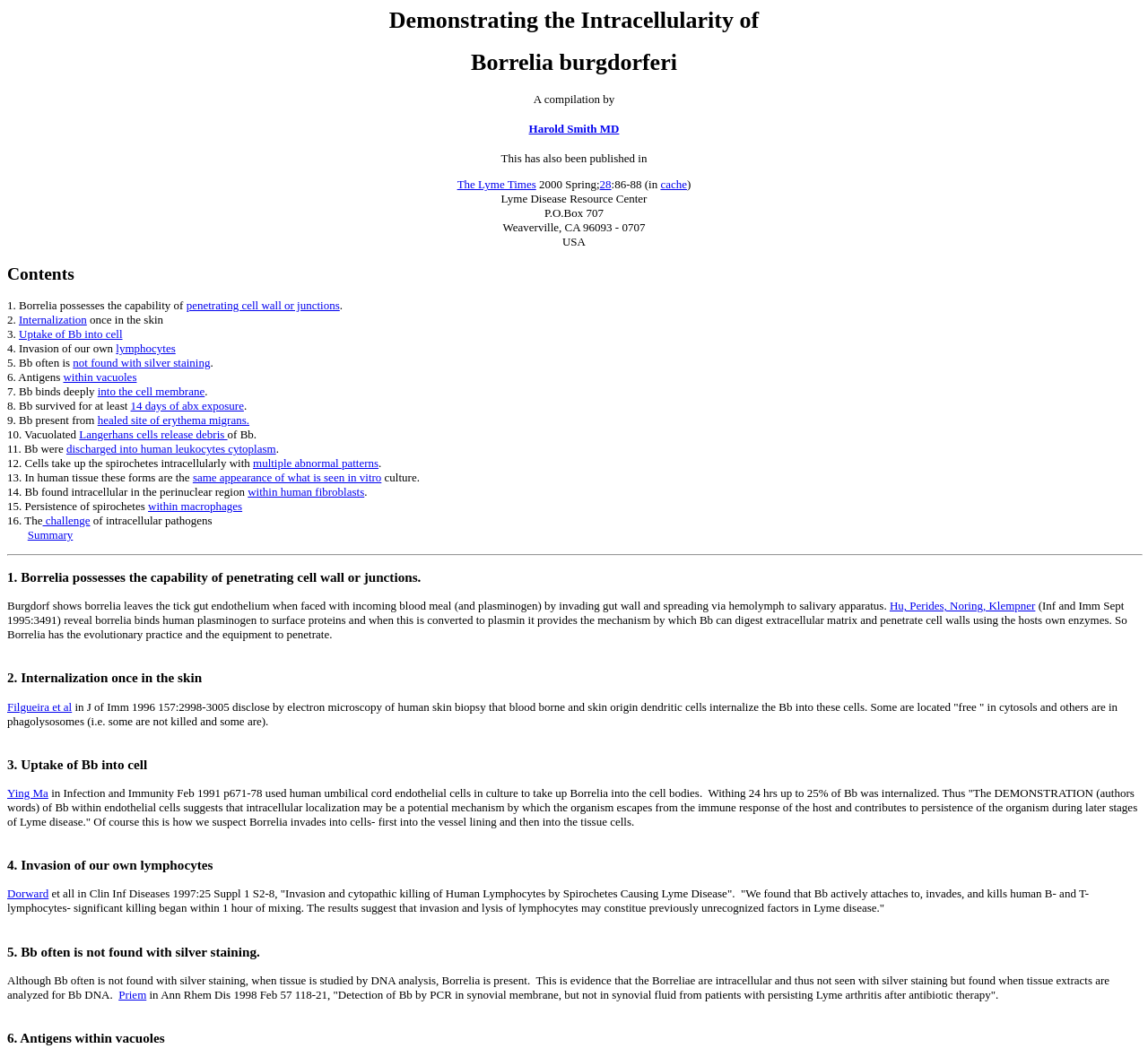Locate the bounding box coordinates of the segment that needs to be clicked to meet this instruction: "Visit 'The Lyme Times'".

[0.398, 0.168, 0.467, 0.181]